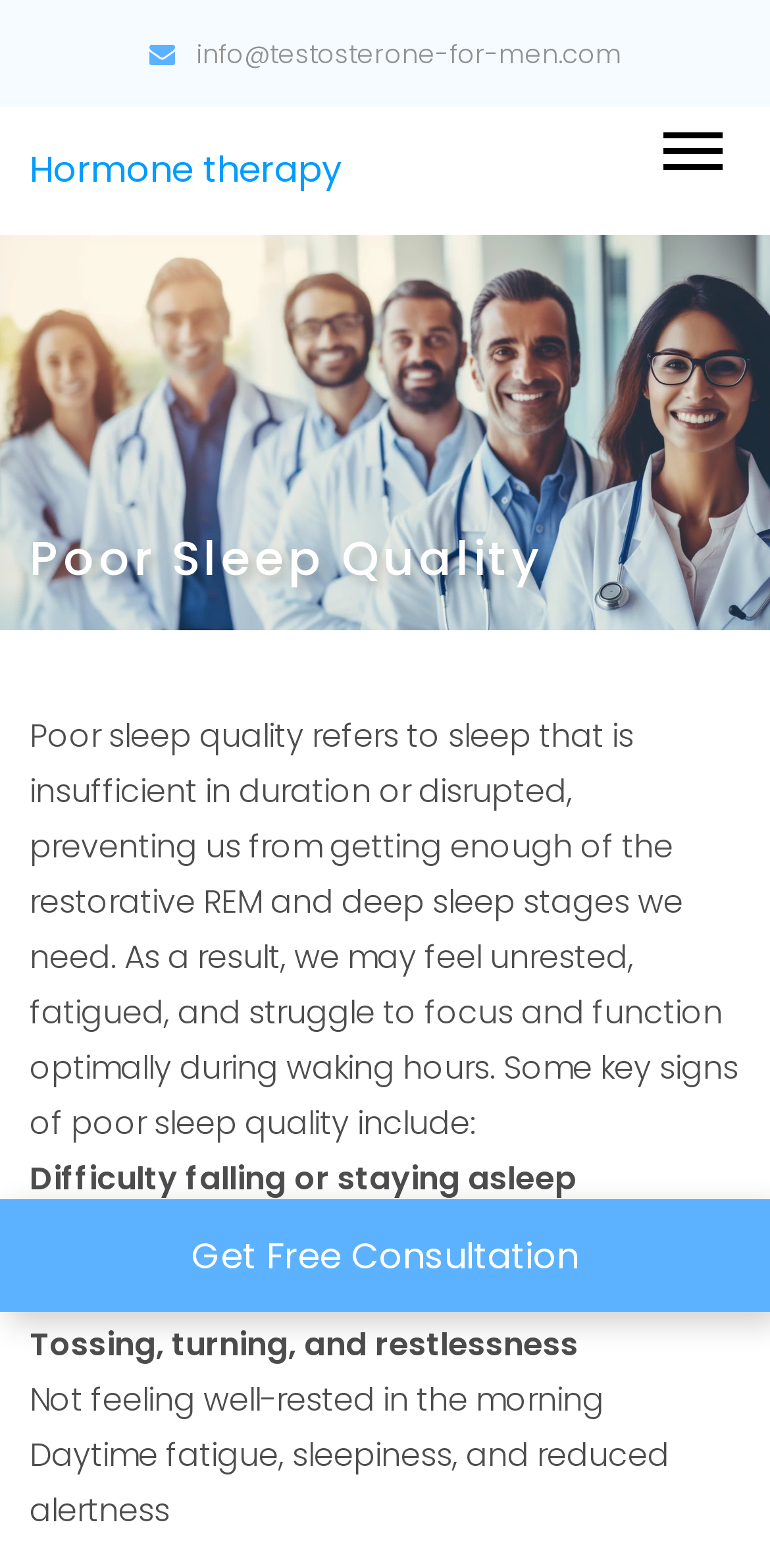Identify and generate the primary title of the webpage.

Poor Sleep Quality